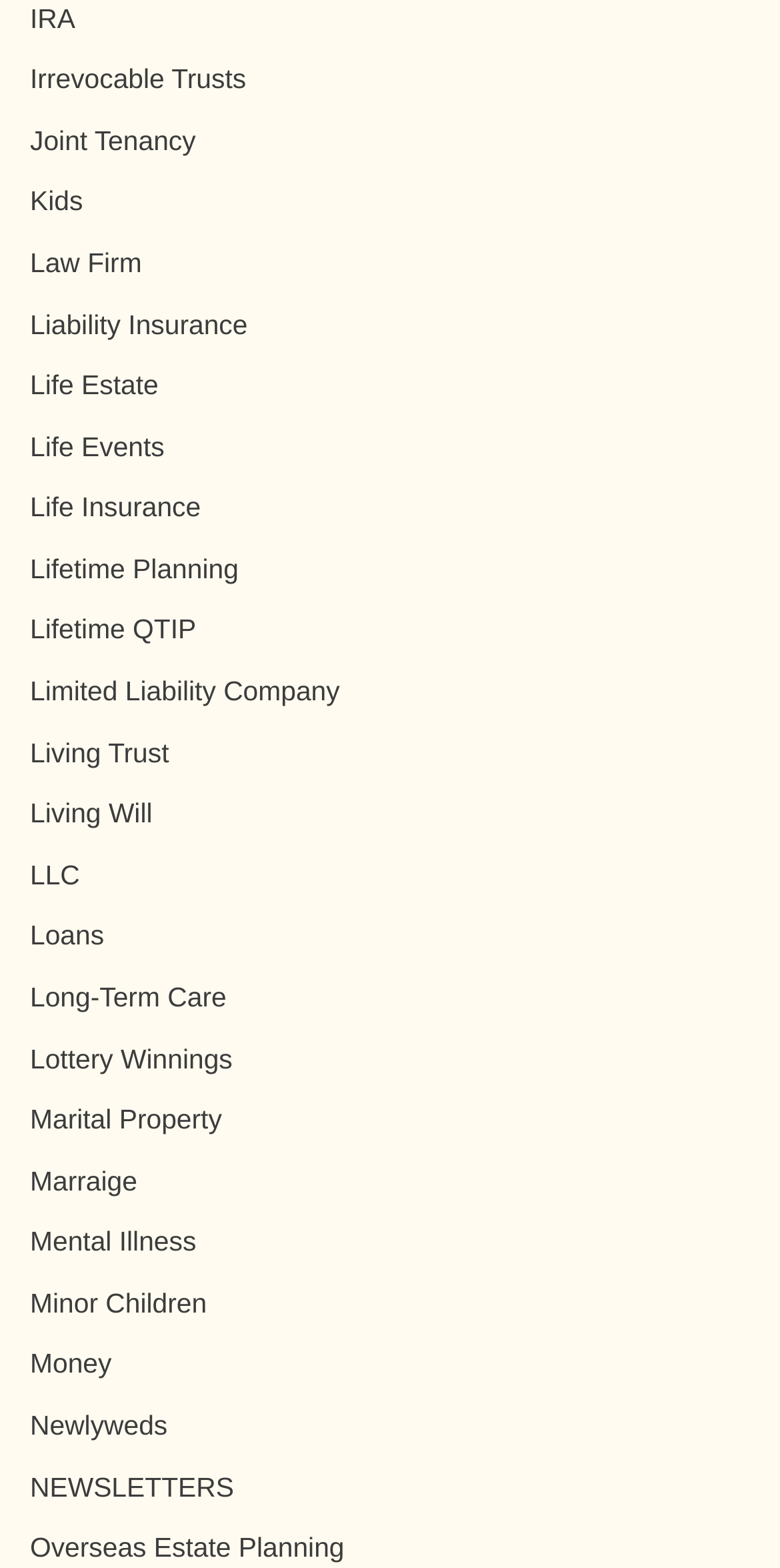Please determine the bounding box coordinates for the element that should be clicked to follow these instructions: "Click on IRA".

[0.038, 0.002, 0.097, 0.021]